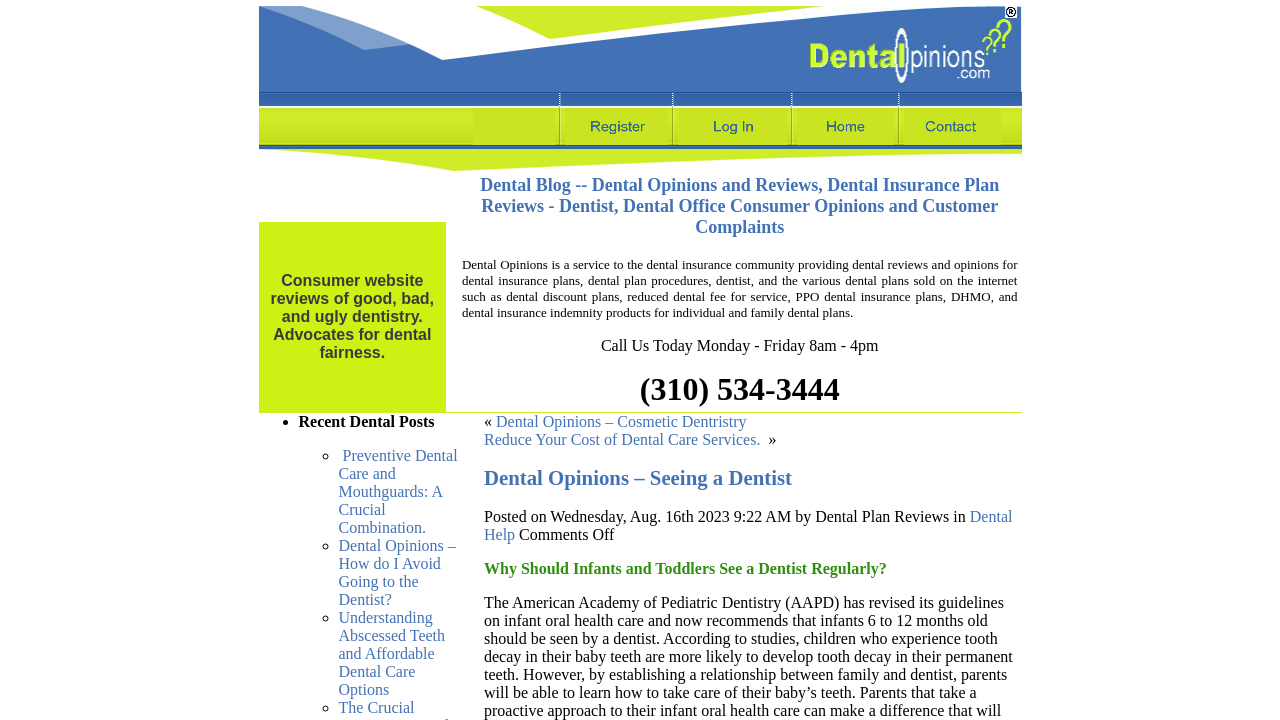Refer to the screenshot and give an in-depth answer to this question: What is the phone number provided on the webpage?

The phone number is mentioned in the text content of the webpage, specifically in the section that describes the service provided by Dental Opinions.